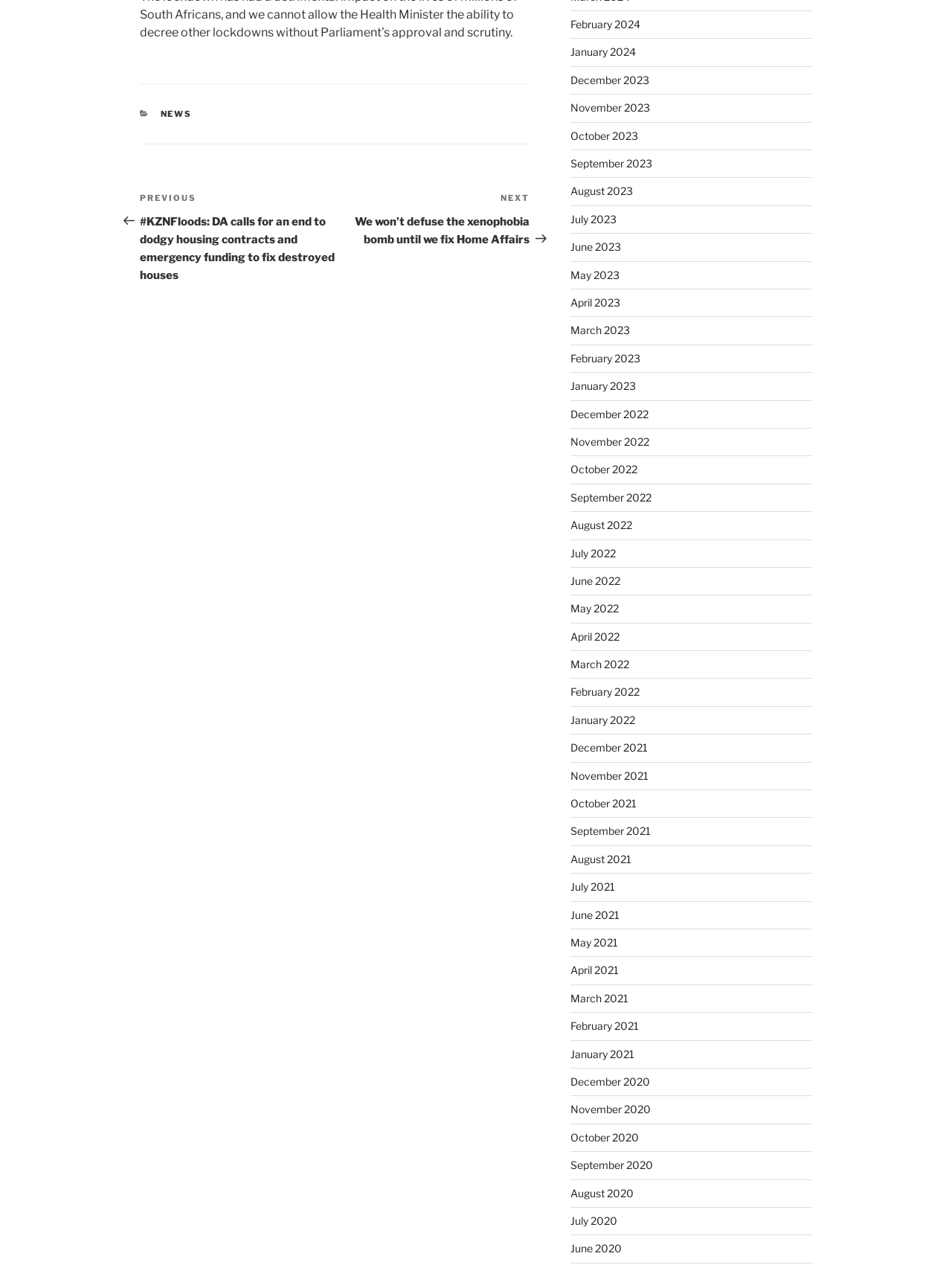Provide the bounding box coordinates of the UI element this sentence describes: "August 2022".

[0.599, 0.41, 0.664, 0.42]